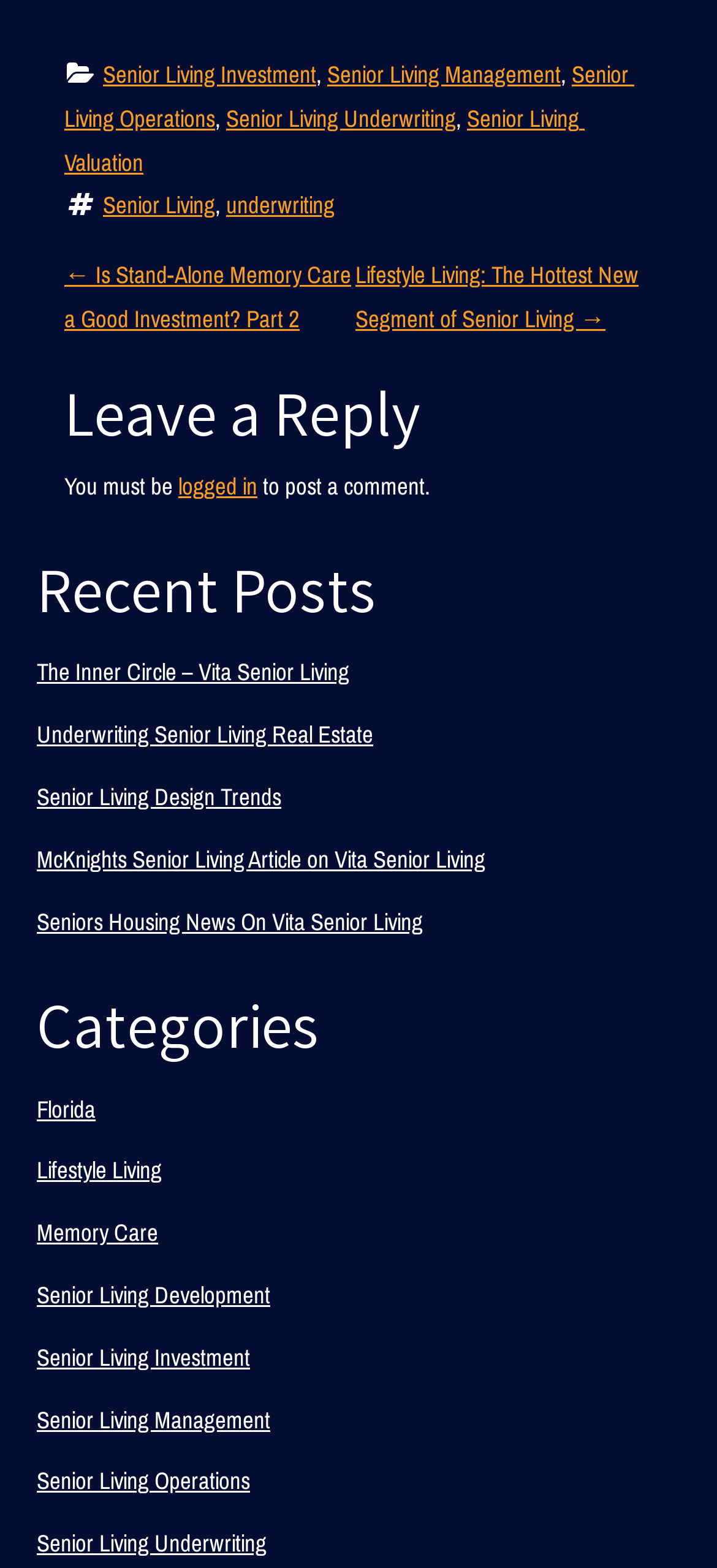Please predict the bounding box coordinates of the element's region where a click is necessary to complete the following instruction: "Read the previous post". The coordinates should be represented by four float numbers between 0 and 1, i.e., [left, top, right, bottom].

[0.09, 0.162, 0.49, 0.217]